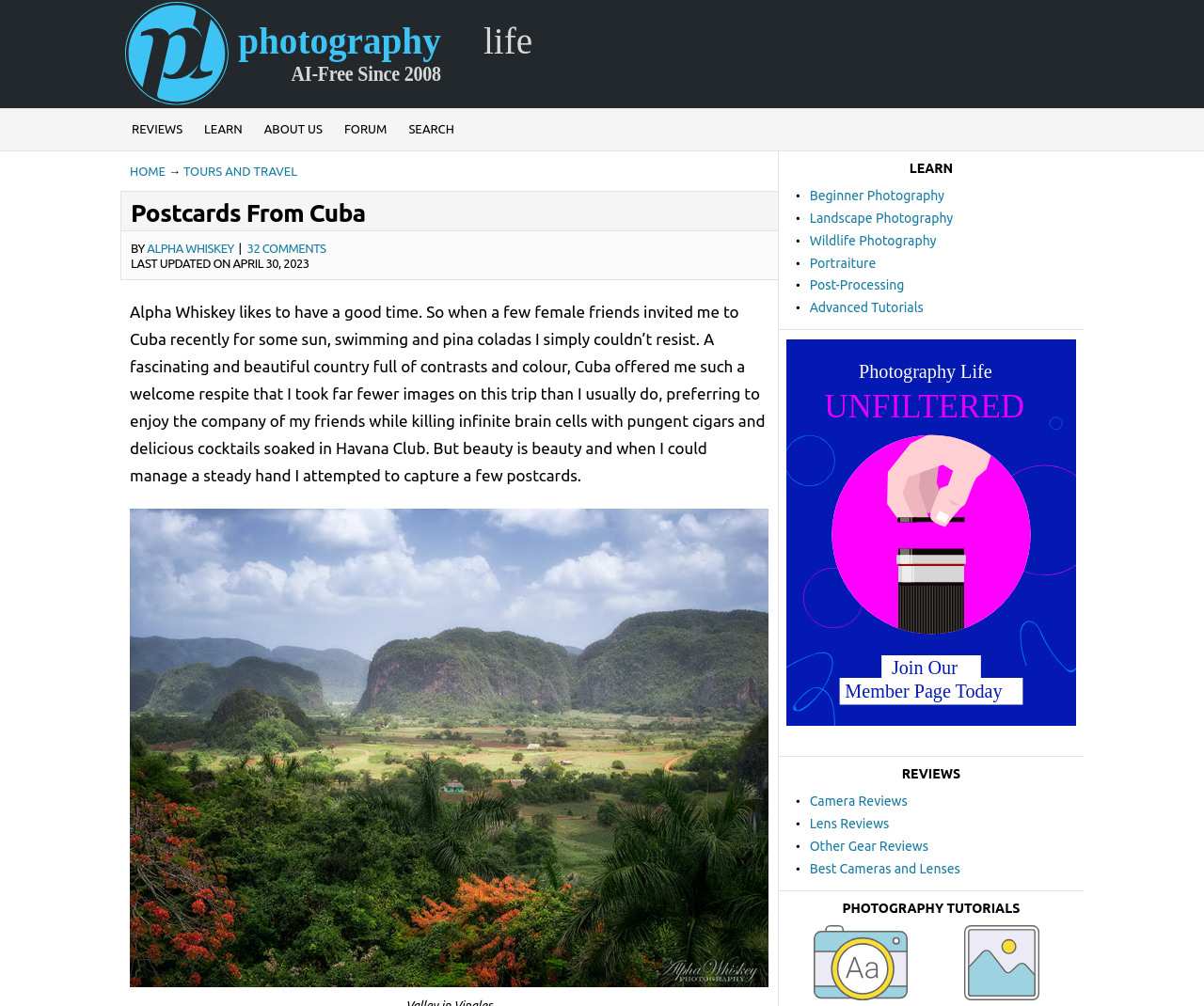Provide a short, one-word or phrase answer to the question below:
How many links are there in the 'LEARN' section?

6